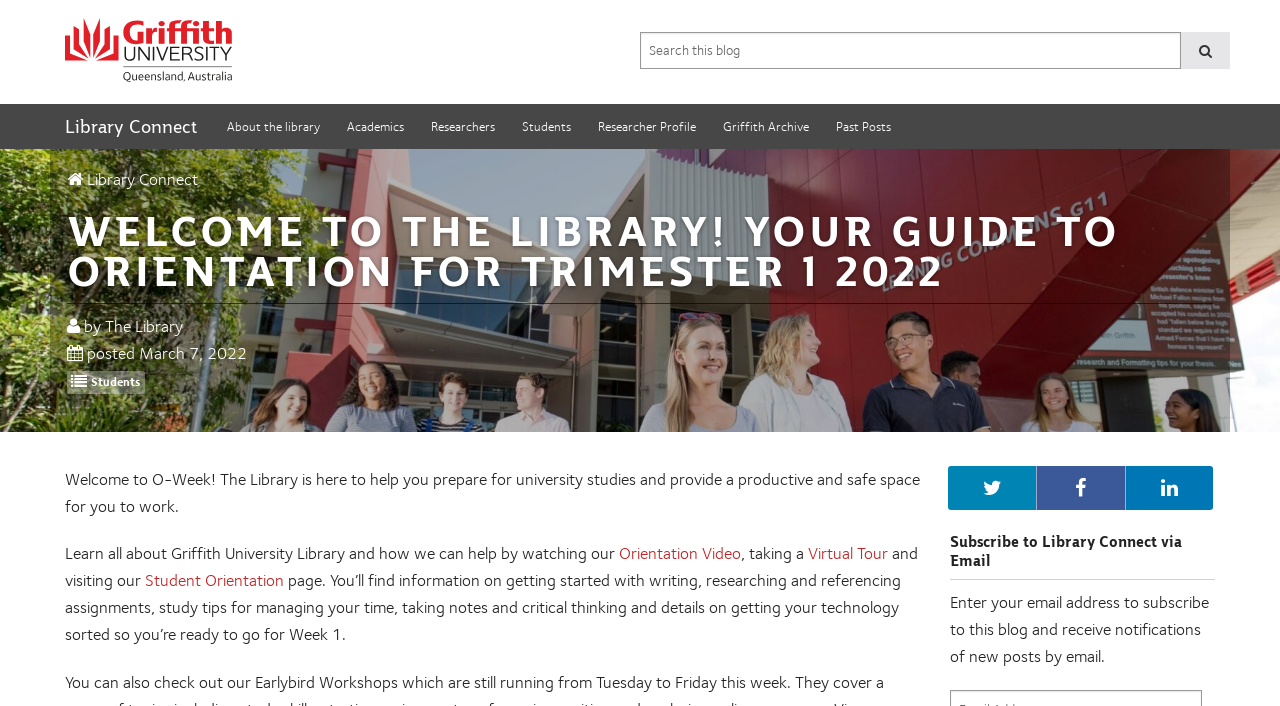What can students find on the Student Orientation page?
Look at the image and provide a detailed response to the question.

The blog post mentions that the Student Orientation page provides information on getting started with writing, researching, and referencing assignments, as well as study tips and details on getting technology sorted.